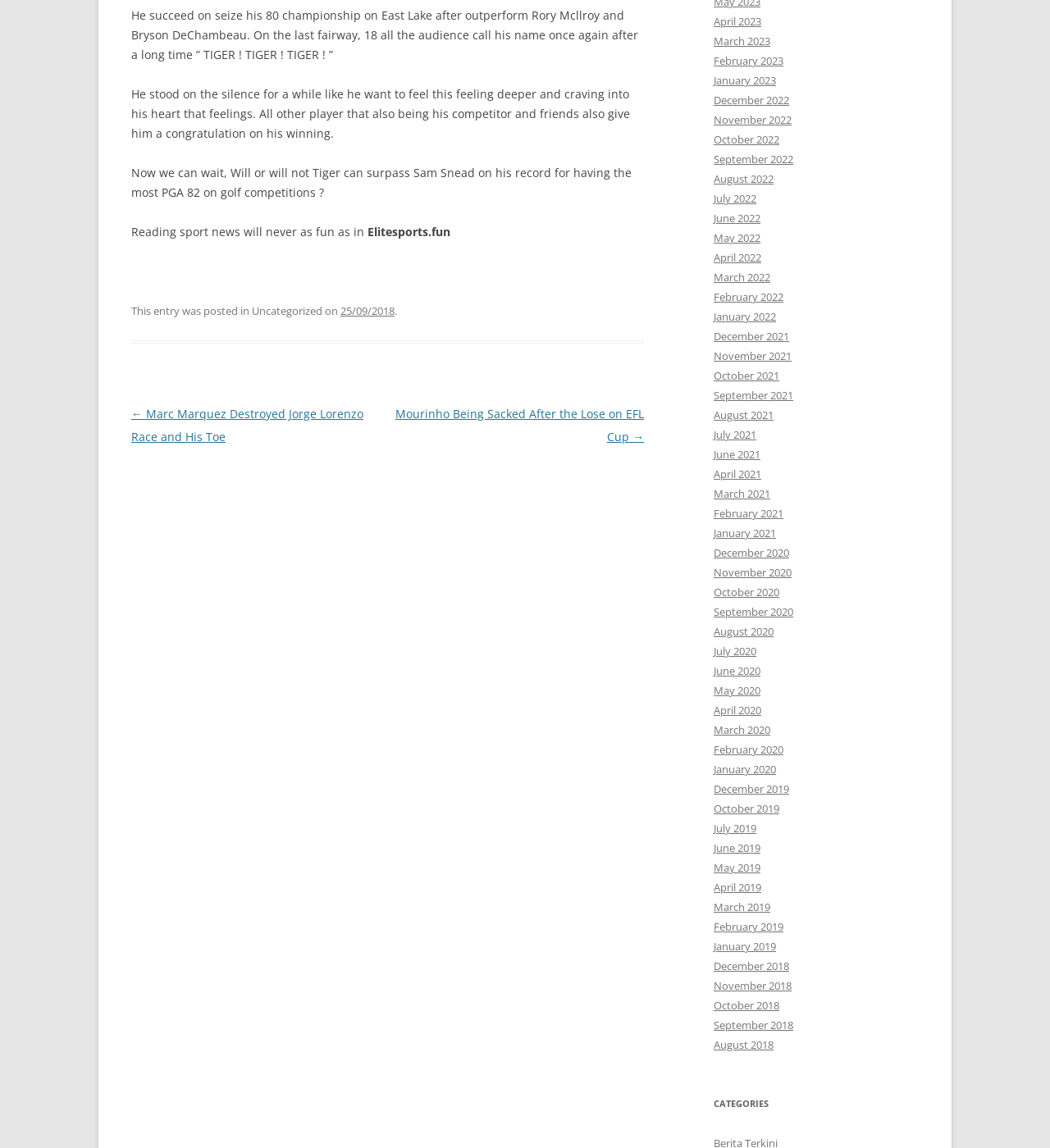What is the date of the post?
Refer to the image and respond with a one-word or short-phrase answer.

25/09/2018